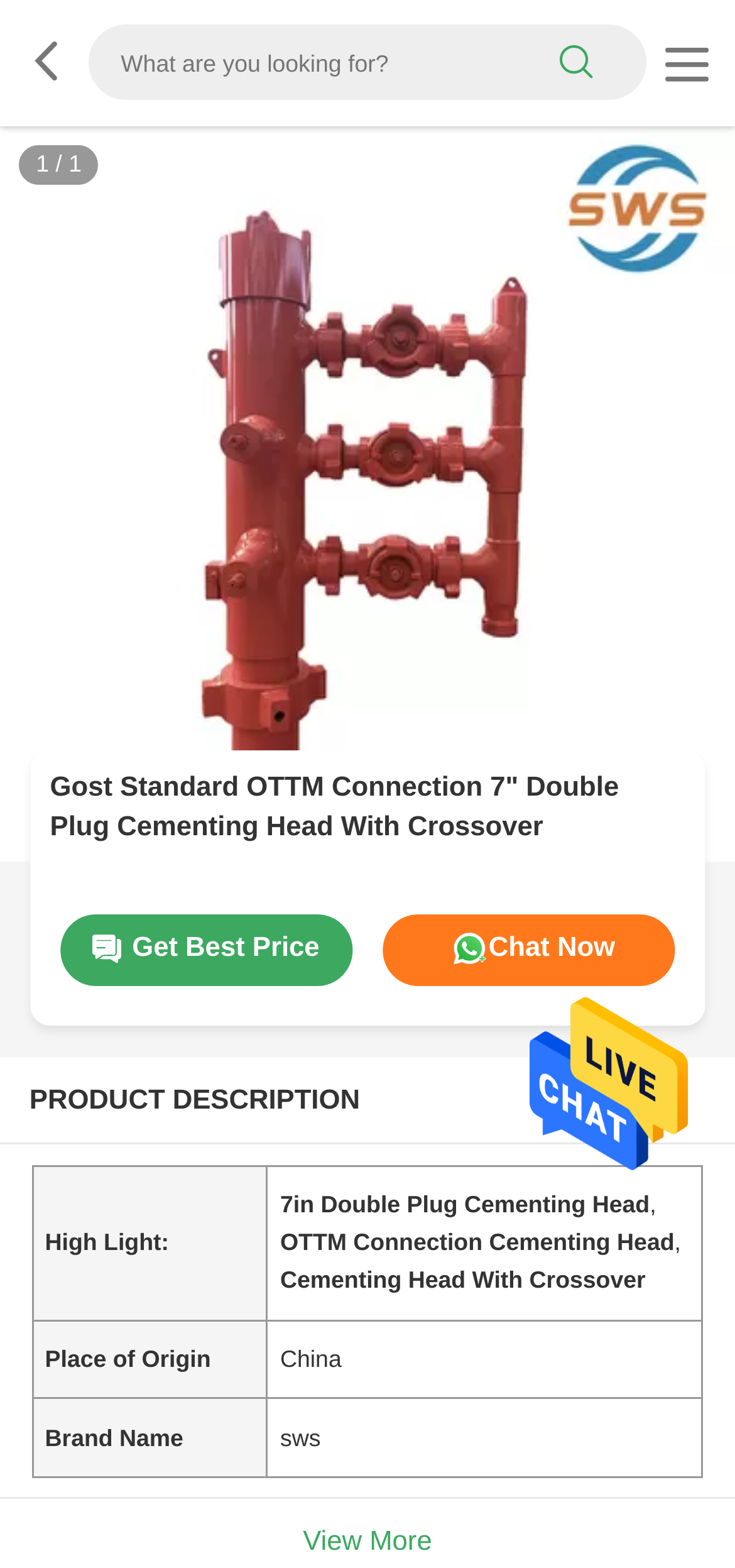Find the bounding box of the UI element described as follows: "search".

[0.694, 0.017, 0.876, 0.063]